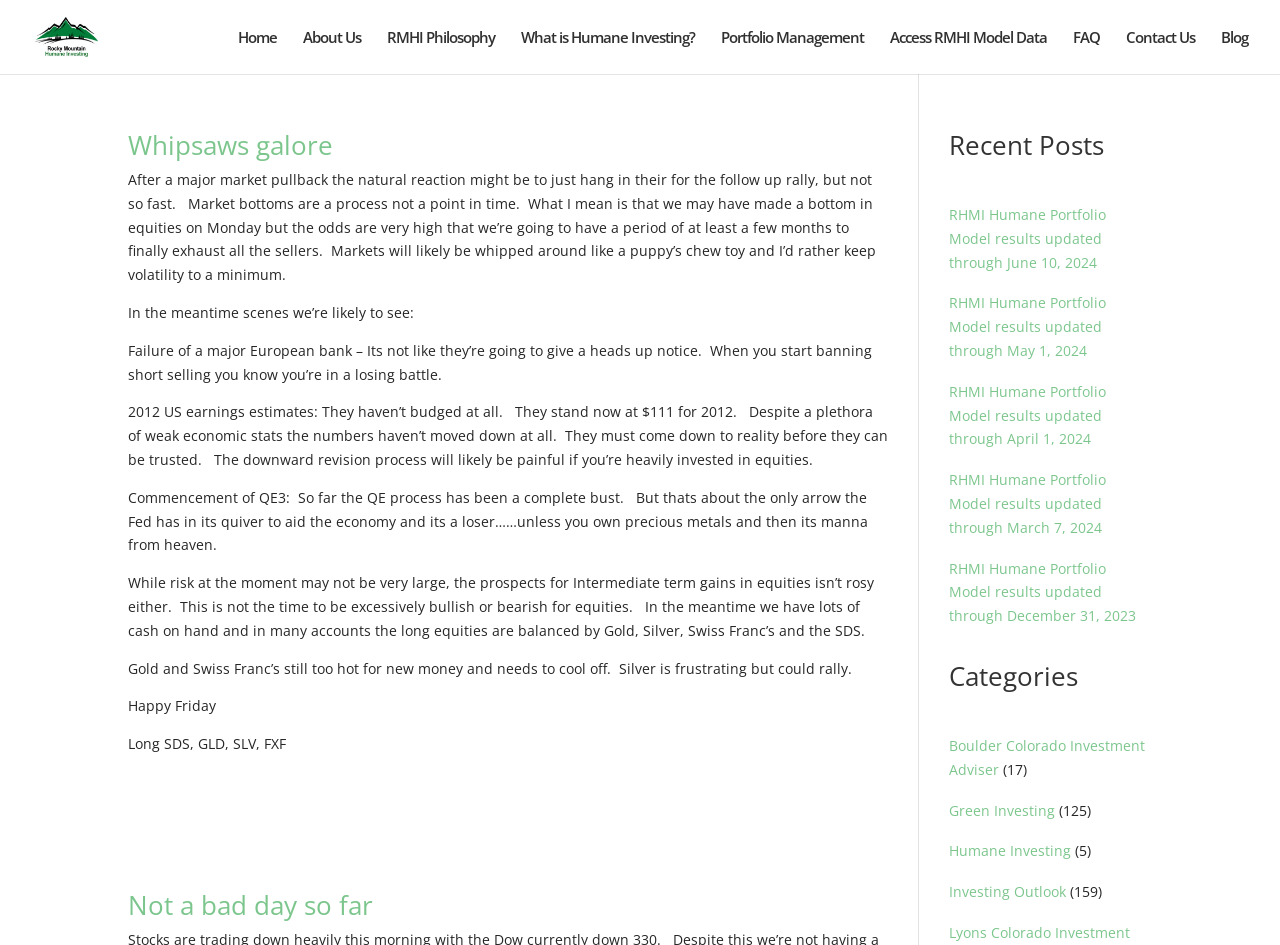Write an elaborate caption that captures the essence of the webpage.

The webpage is about Rocky Mountain Humane Investing, with a focus on silver archives. At the top, there is a logo image and a link to "Rocky Mountain Humane Investing" on the left, followed by a navigation menu with links to "Home", "About Us", "RMHI Philosophy", and other pages.

Below the navigation menu, there is a main article section that takes up most of the page. The article has a heading "Whipsaws galore" and discusses market trends and investing strategies. The text is divided into several paragraphs, with topics including the possibility of a market bottom, the failure of a major European bank, and the commencement of QE3. The article also mentions the author's investment approach, including holding cash and investing in gold, silver, and other assets.

To the right of the article, there is a sidebar with several sections. The top section is titled "Recent Posts" and lists several links to recent articles, including updates to the RHMI Humane Portfolio Model results. Below that, there is a section titled "Categories" with links to categories such as "Boulder Colorado Investment Adviser", "Green Investing", and "Humane Investing". Each category has a number in parentheses, indicating the number of posts in that category.

Overall, the webpage appears to be a blog or news site focused on investing and market analysis, with a specific emphasis on humane investing and silver archives.